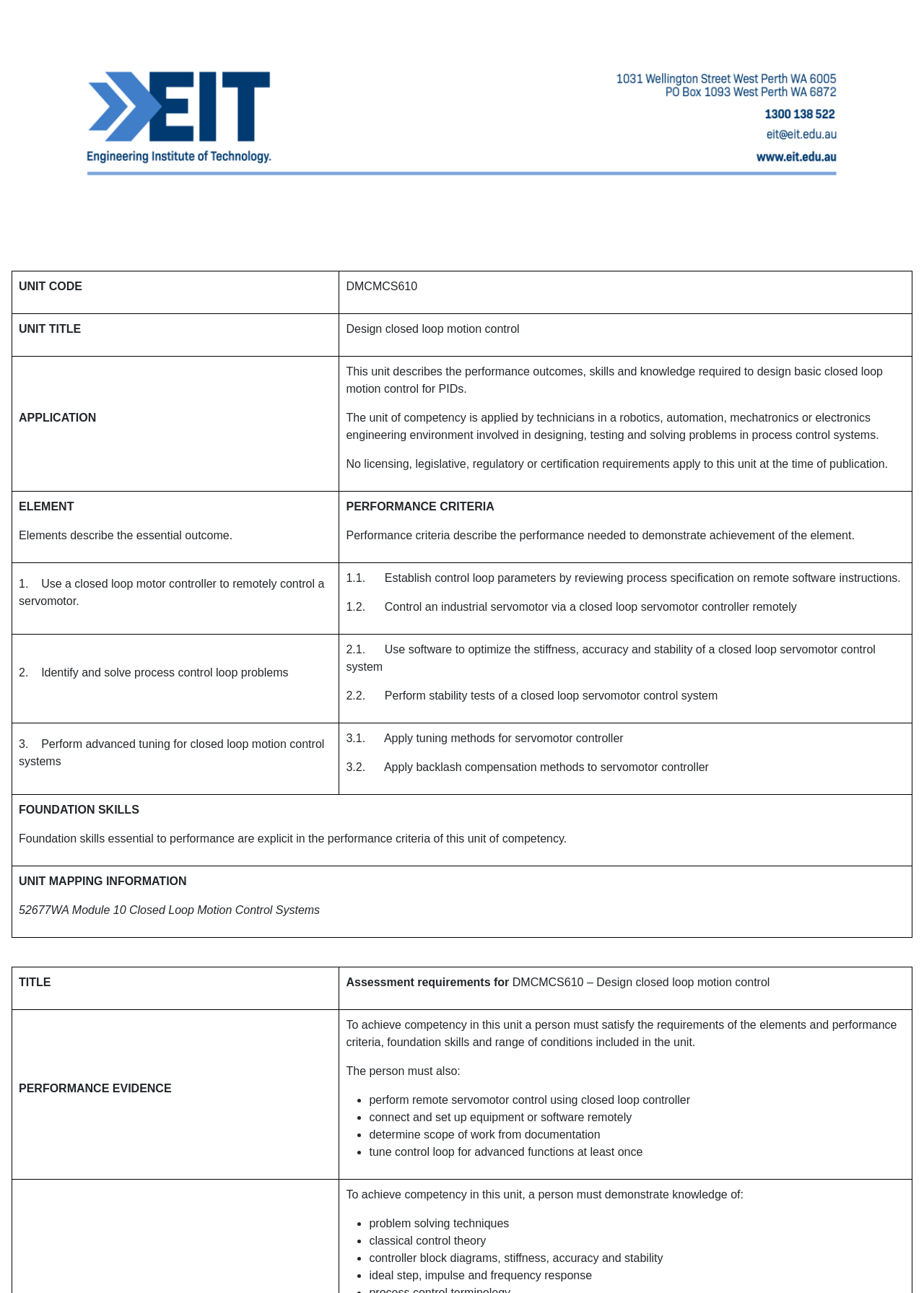What is the unit code?
Please interpret the details in the image and answer the question thoroughly.

The unit code can be found in the table on the webpage, specifically in the first row and second column, where it is labeled as 'UNIT CODE'.